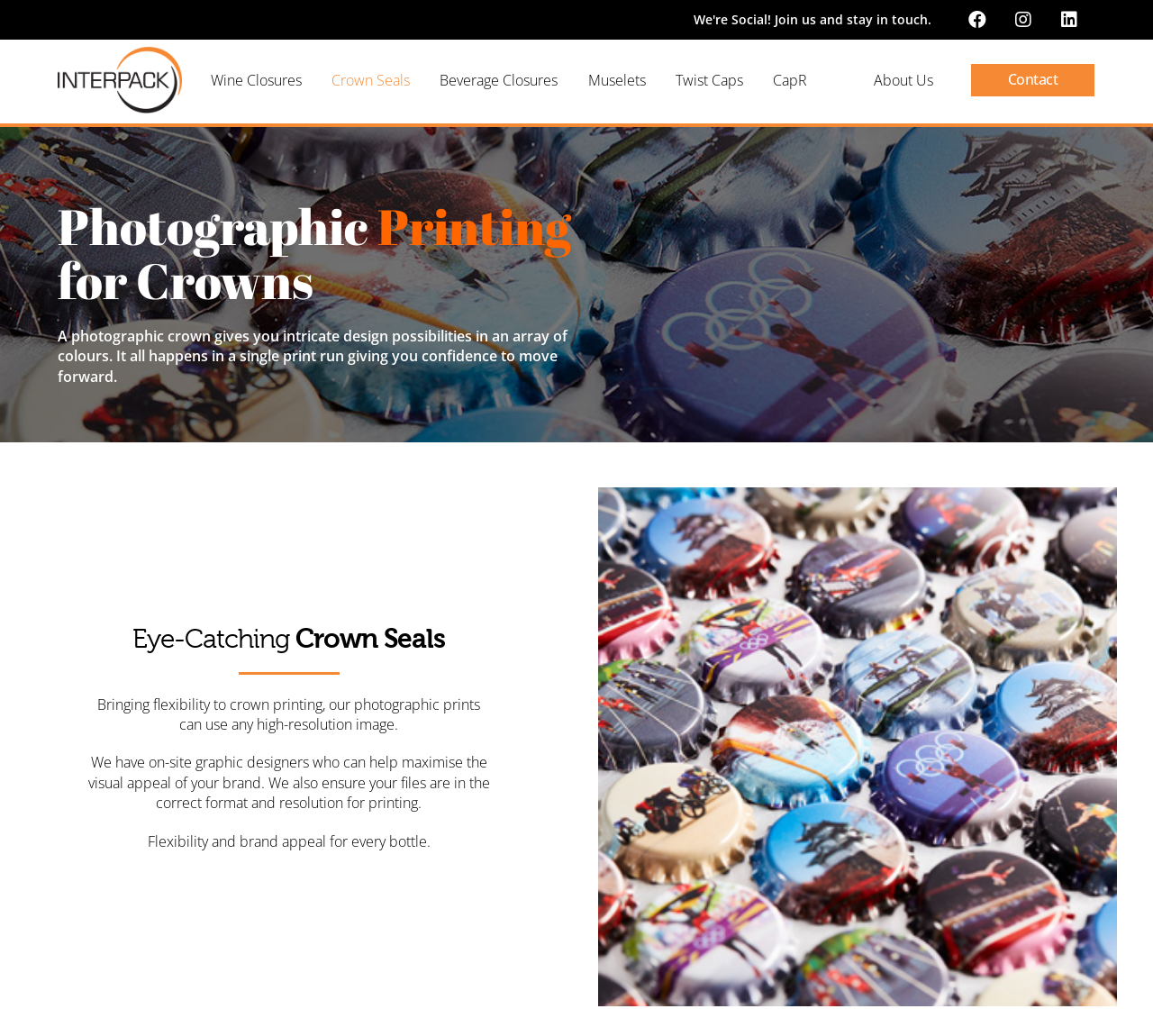Specify the bounding box coordinates of the area to click in order to follow the given instruction: "Learn about Crown Seals."

[0.263, 0.058, 0.38, 0.098]